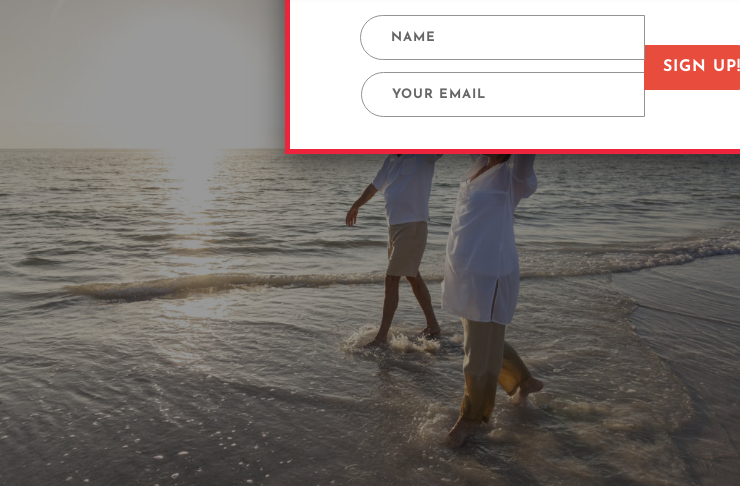Describe every aspect of the image in detail.

The image depicts two individuals leisurely walking along a serene beach, with soft waves lapping at their feet during sunset. The warm golden hues of the sun create a peaceful and inviting atmosphere, highlighting the joys of outdoor moments. In the foreground, partially obscuring the view, are input fields inviting viewers to enter their name and email address, along with a prominent "SIGN UP!" button, suggesting an opportunity to connect or receive updates. This setup creates a contrast between the natural beauty of the beach scene and the call to action, promoting engagement with the content.